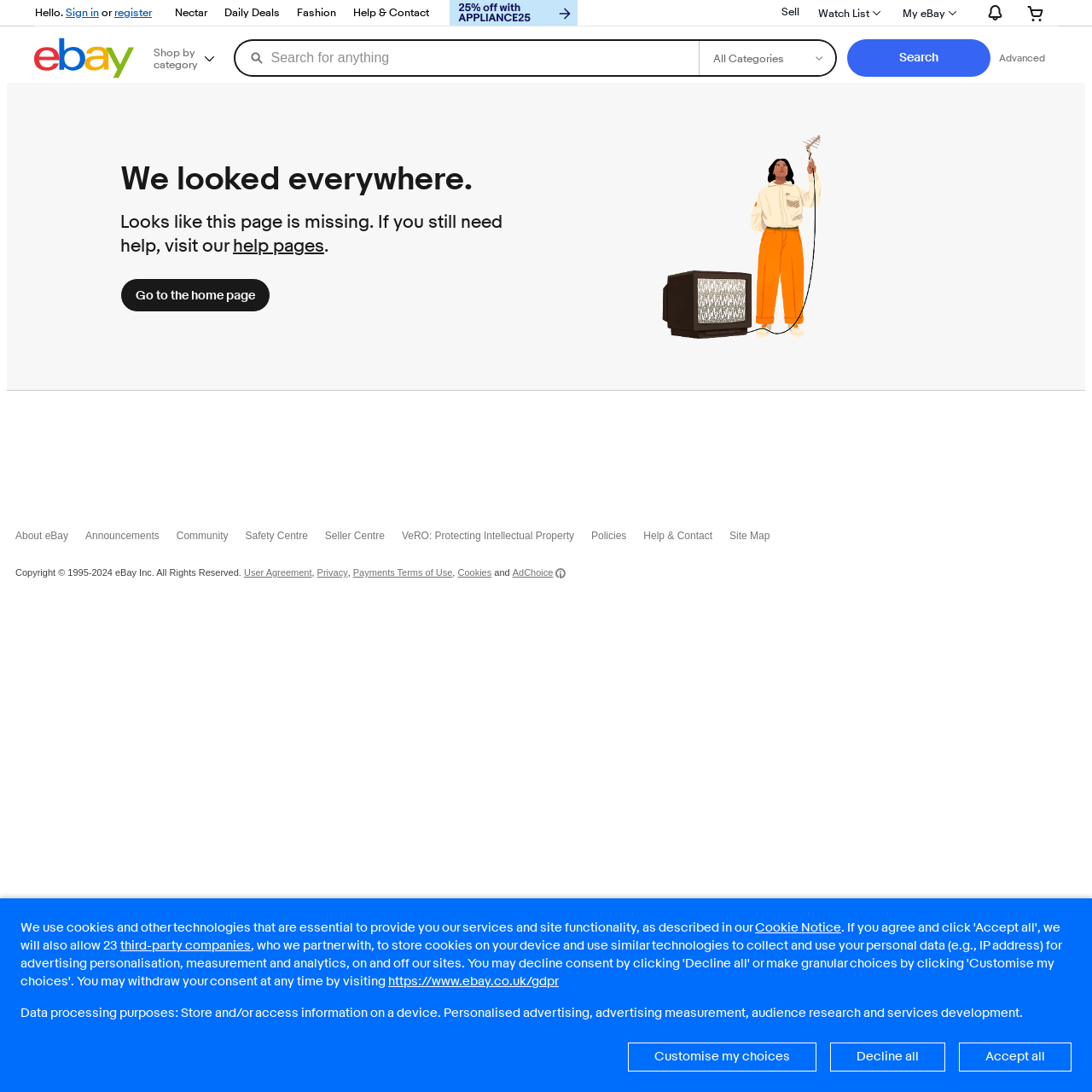What is the topic of the 'Data settings information and management' heading?
Look at the screenshot and respond with one word or a short phrase.

Data settings